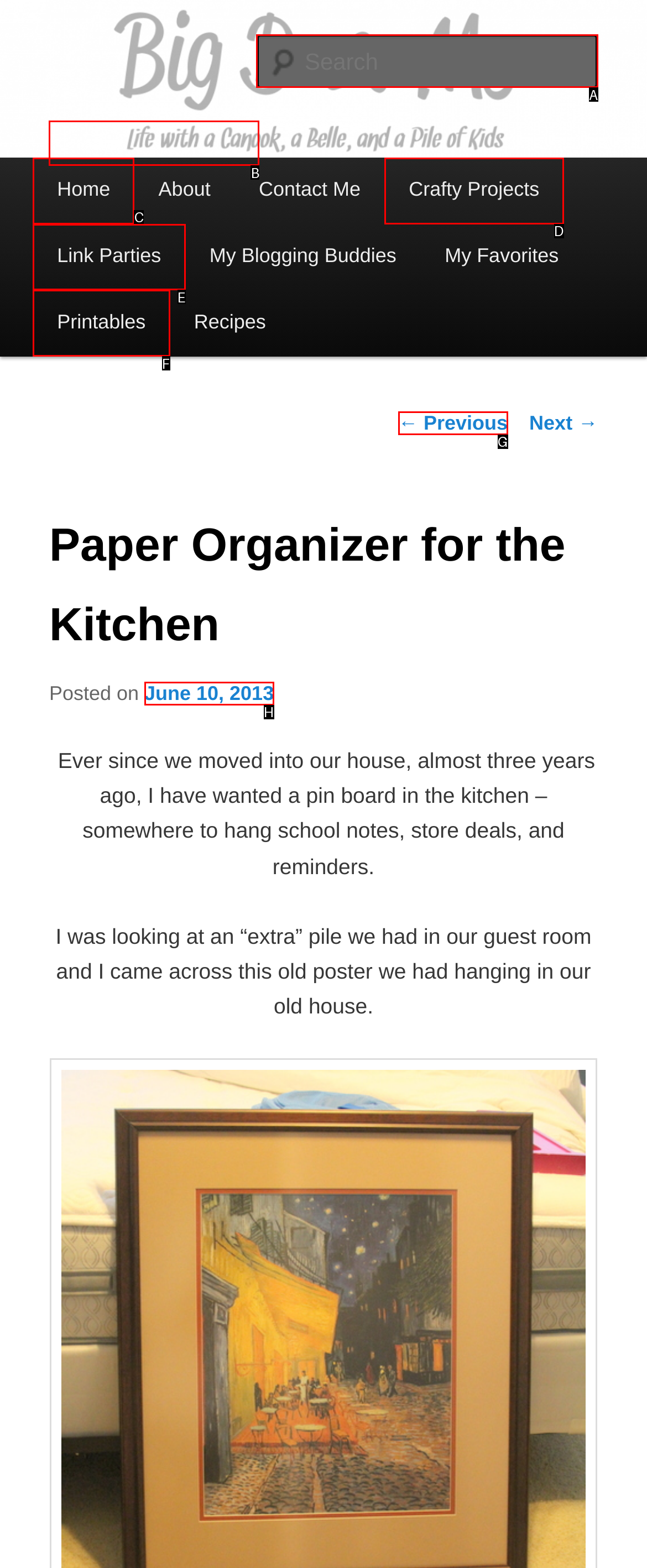Choose the letter of the element that should be clicked to complete the task: search for something
Answer with the letter from the possible choices.

A